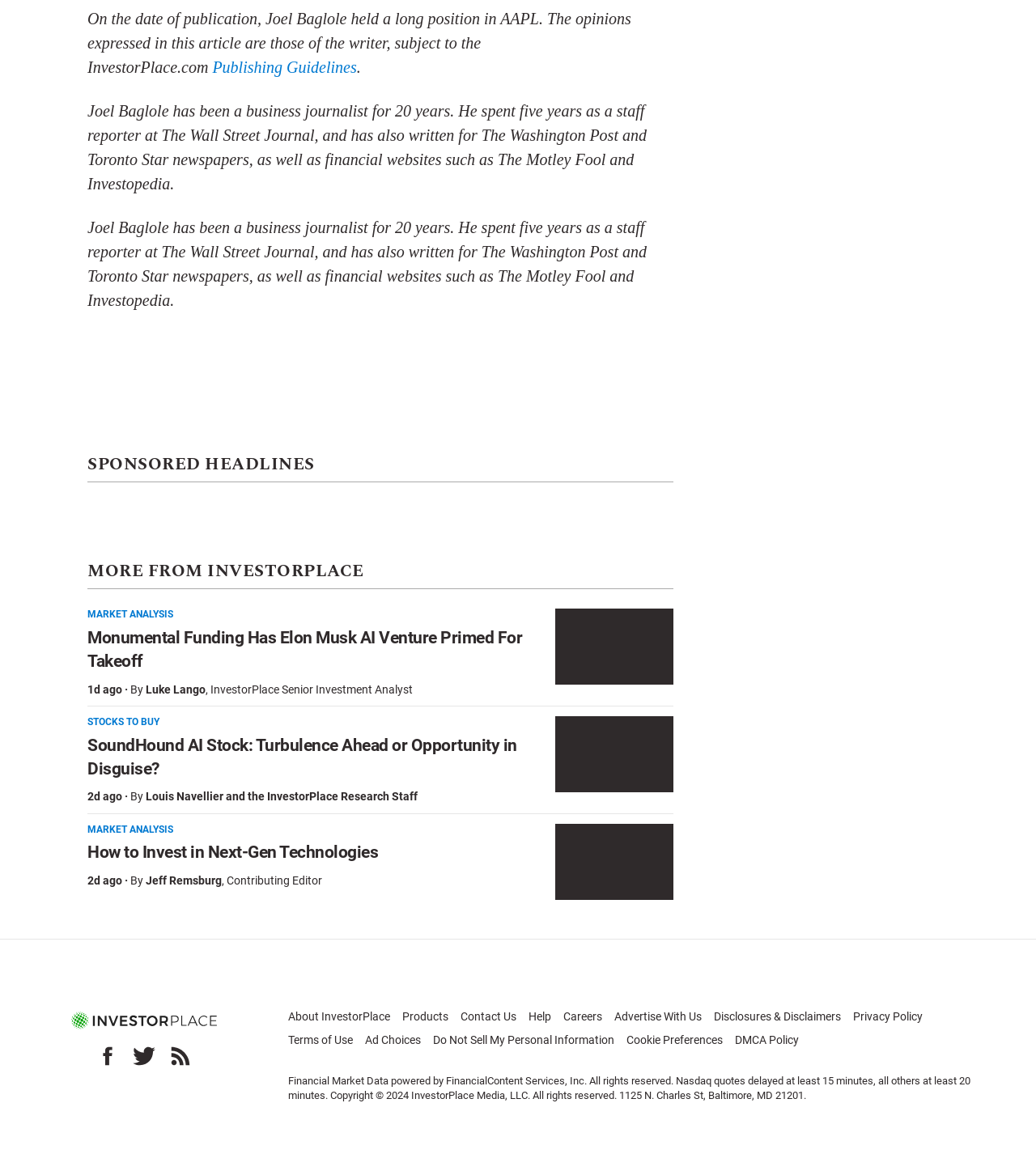What is the topic of the article with the image?
Please answer the question with a detailed and comprehensive explanation.

I found the answer by looking at the article section with the image. The heading above the image is 'SoundHound AI Stock: Turbulence Ahead or Opportunity in Disguise?', which indicates that the topic of the article is SoundHound AI Stock.